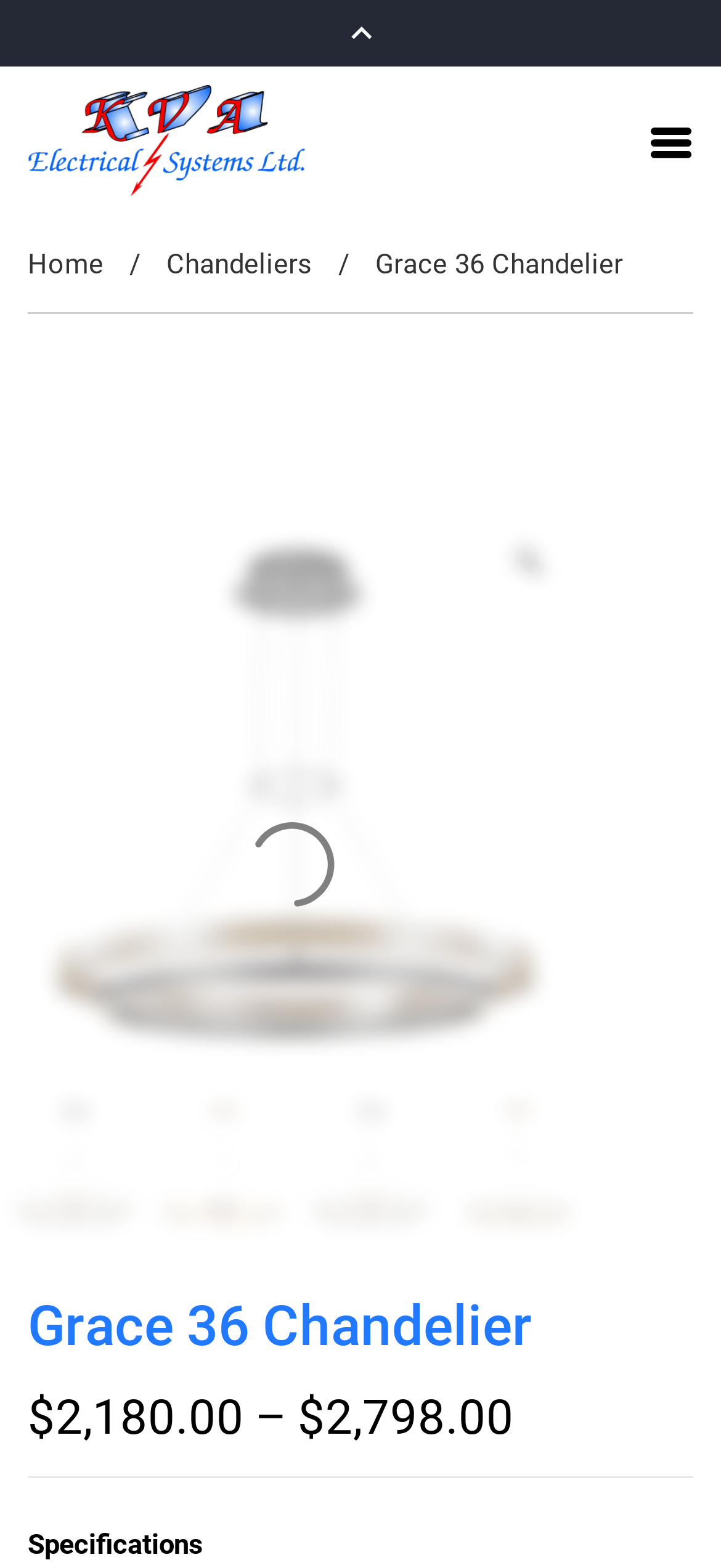Can you give a detailed response to the following question using the information from the image? Is the product dimmable?

I inferred that the product is dimmable by looking at the meta description, which mentions that the product is 'Dimmable with most LED comp...'. Although the meta description is not directly visible on the webpage, it provides context about the product's features.